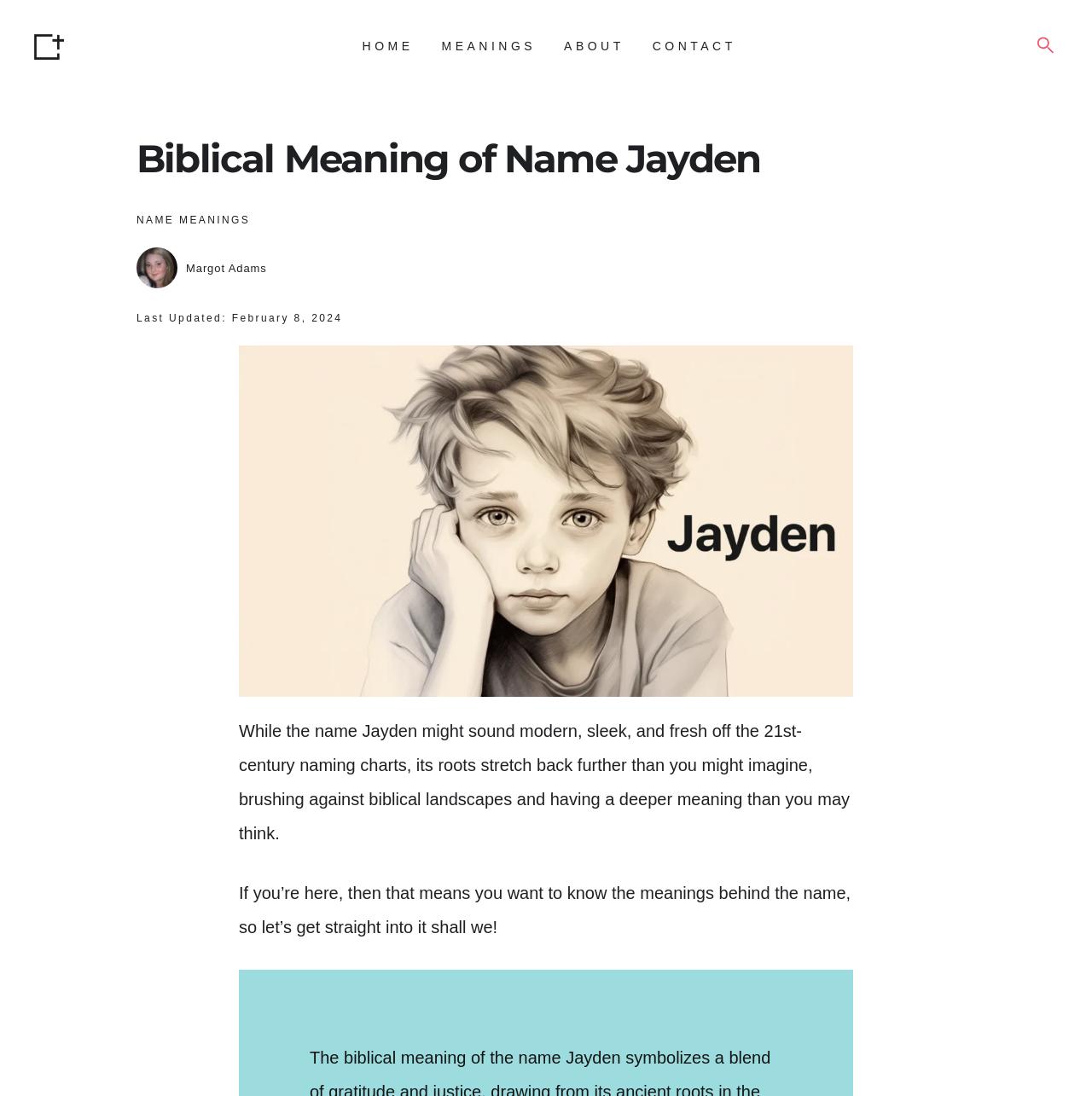Please provide the bounding box coordinates in the format (top-left x, top-left y, bottom-right x, bottom-right y). Remember, all values are floating point numbers between 0 and 1. What is the bounding box coordinate of the region described as: Home

[0.332, 0.016, 0.379, 0.057]